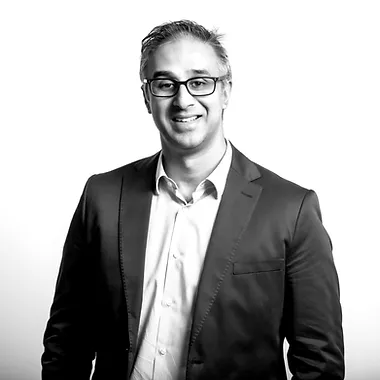What is the background color of the image?
Answer the question in as much detail as possible.

The caption states that the image has a stark white background, which emphasizes Gurprit Lall's figure and creates a striking contrast with his attire.